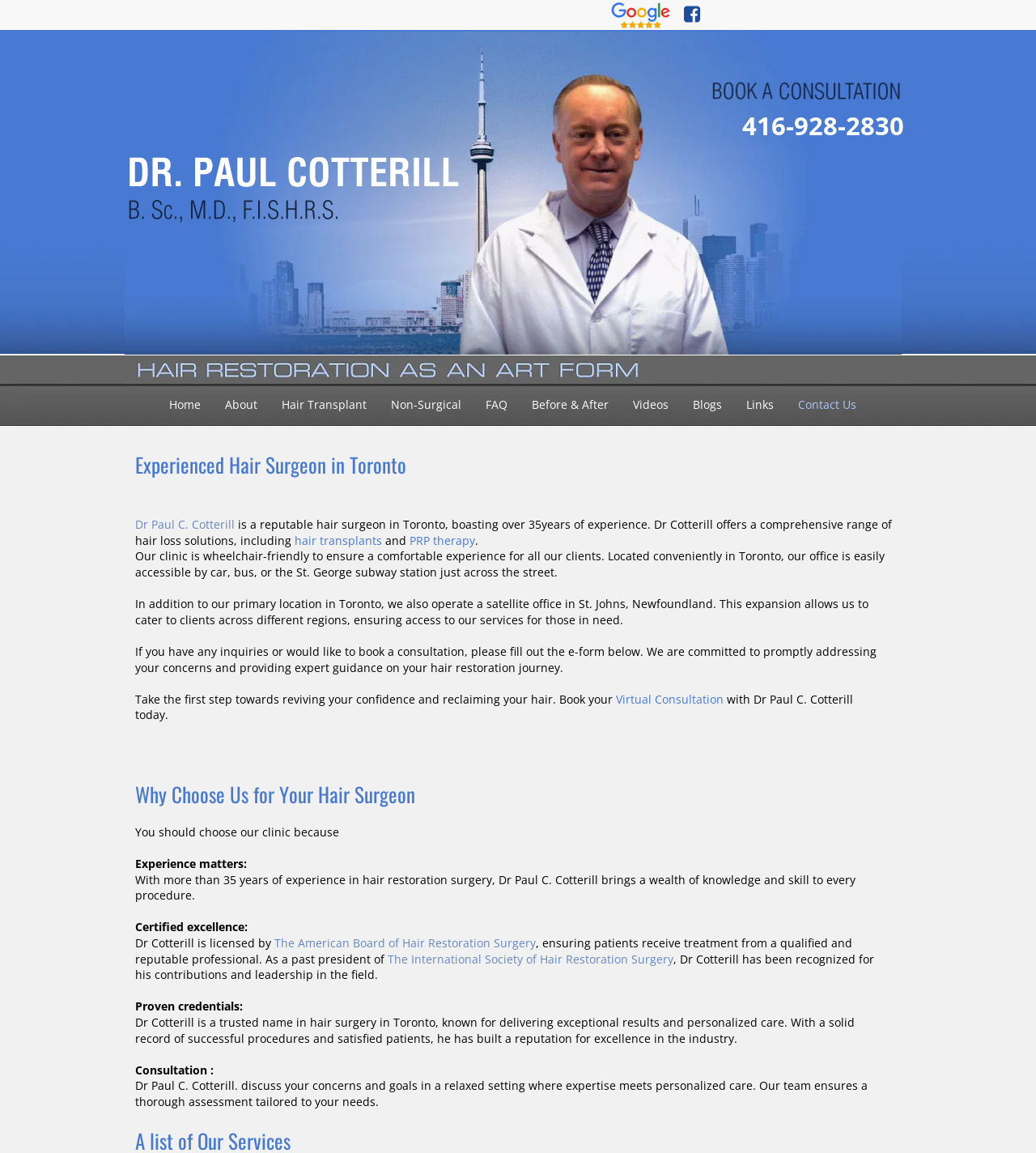Identify the bounding box of the UI element that matches this description: "FAQ".

[0.457, 0.337, 0.502, 0.365]